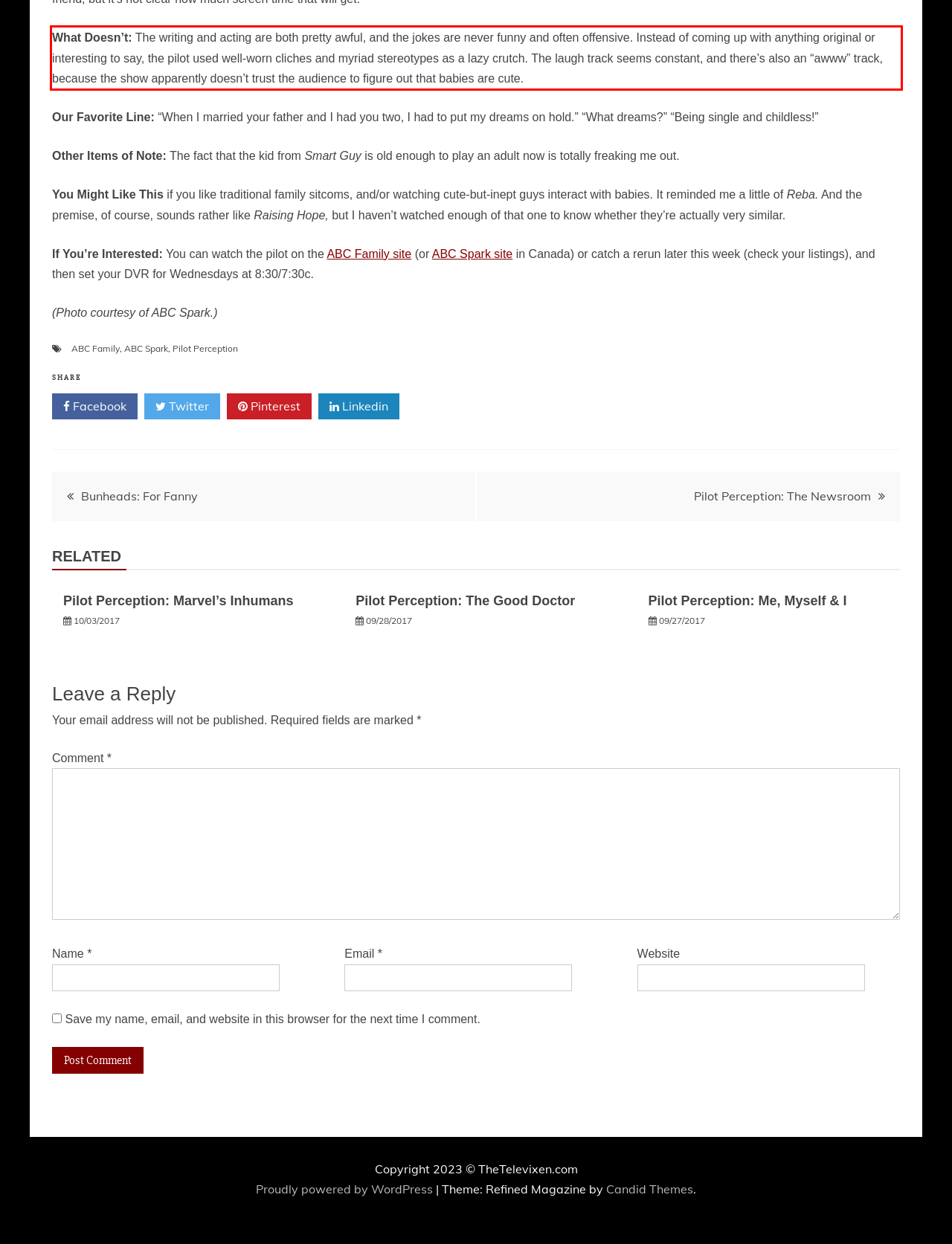Given a screenshot of a webpage with a red bounding box, extract the text content from the UI element inside the red bounding box.

What Doesn’t: The writing and acting are both pretty awful, and the jokes are never funny and often offensive. Instead of coming up with anything original or interesting to say, the pilot used well-worn cliches and myriad stereotypes as a lazy crutch. The laugh track seems constant, and there’s also an “awww” track, because the show apparently doesn’t trust the audience to figure out that babies are cute.